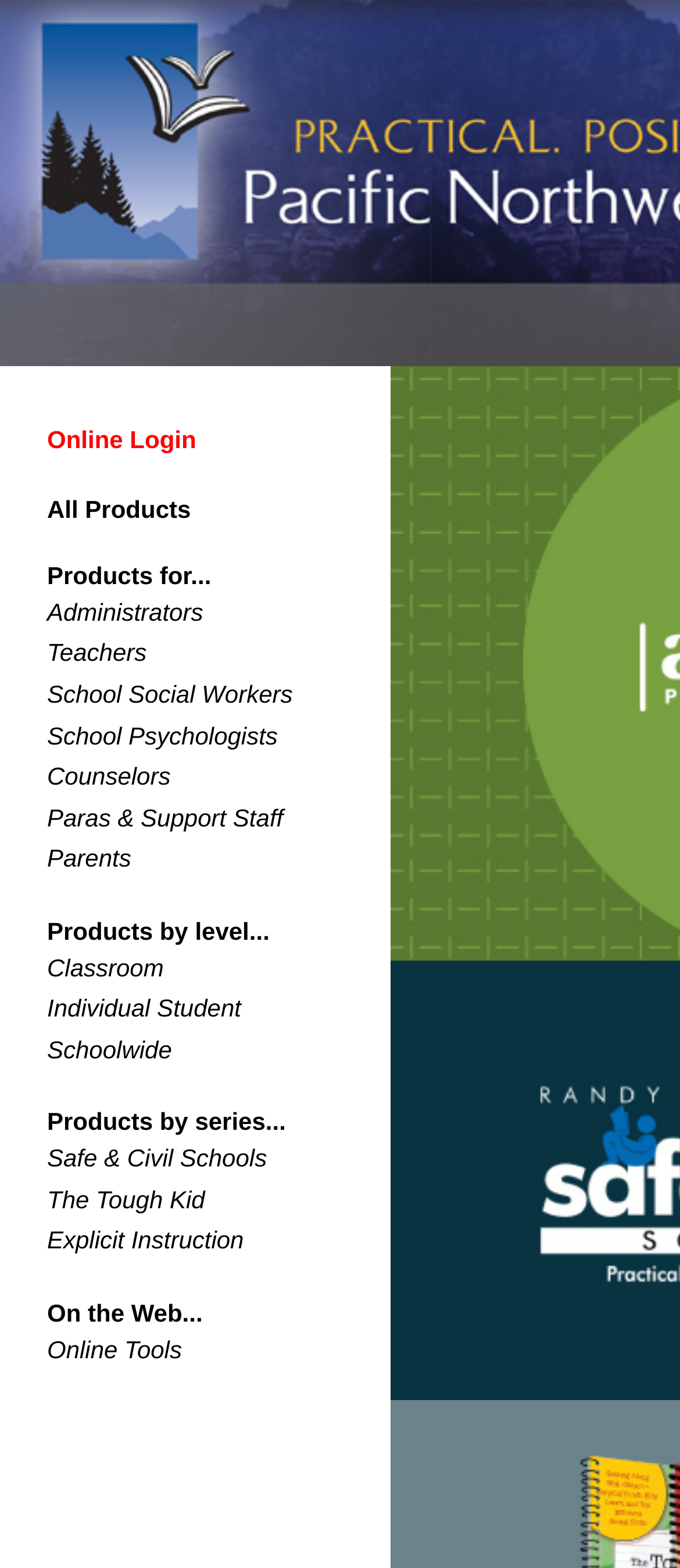Is there an online tool available on the webpage?
Please answer using one word or phrase, based on the screenshot.

Yes